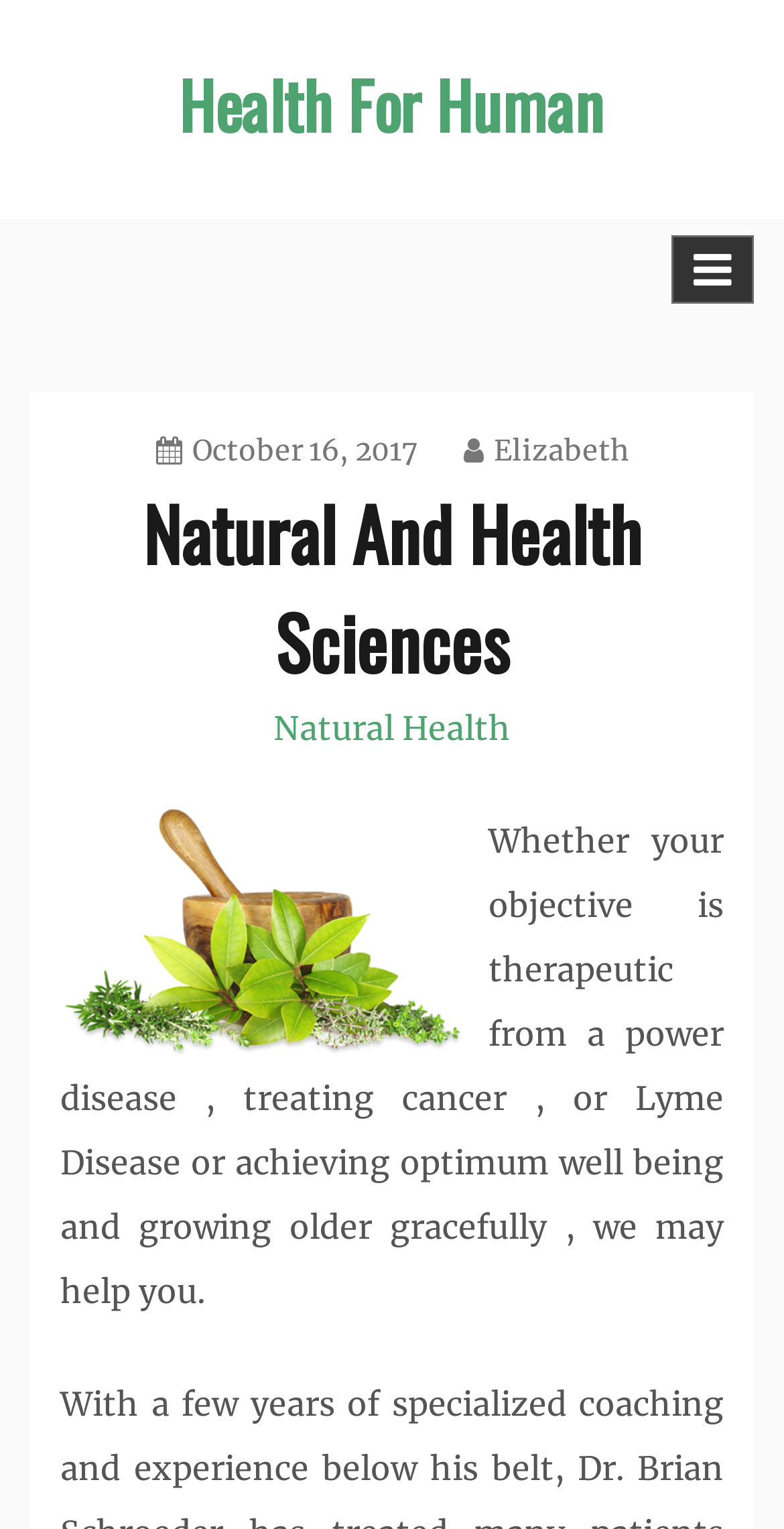Identify the bounding box for the UI element described as: "Elizabeth". Ensure the coordinates are four float numbers between 0 and 1, formatted as [left, top, right, bottom].

[0.591, 0.283, 0.801, 0.306]